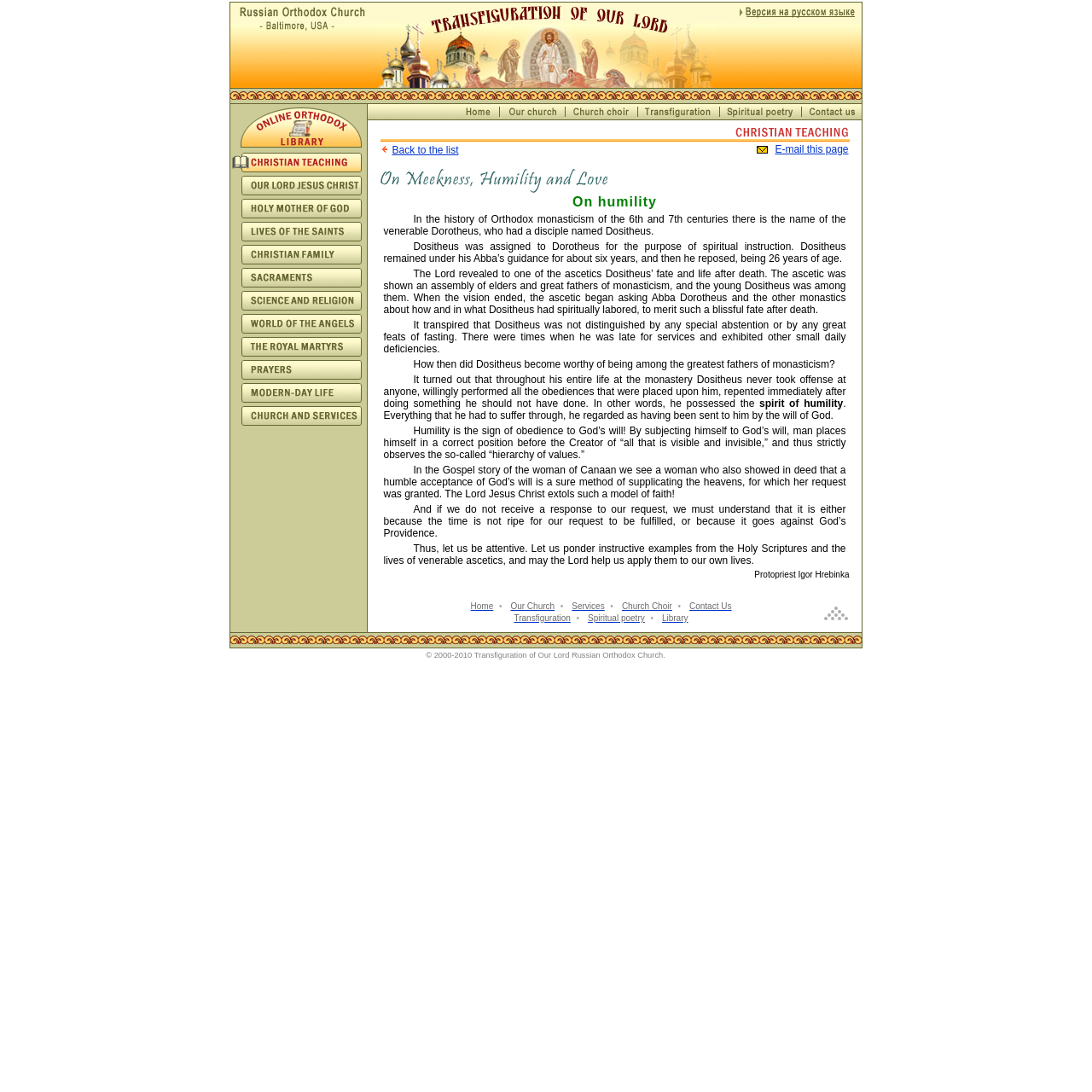Provide a brief response in the form of a single word or phrase:
What is the location of the Transfiguration of Our Lord?

Baltimore, USA